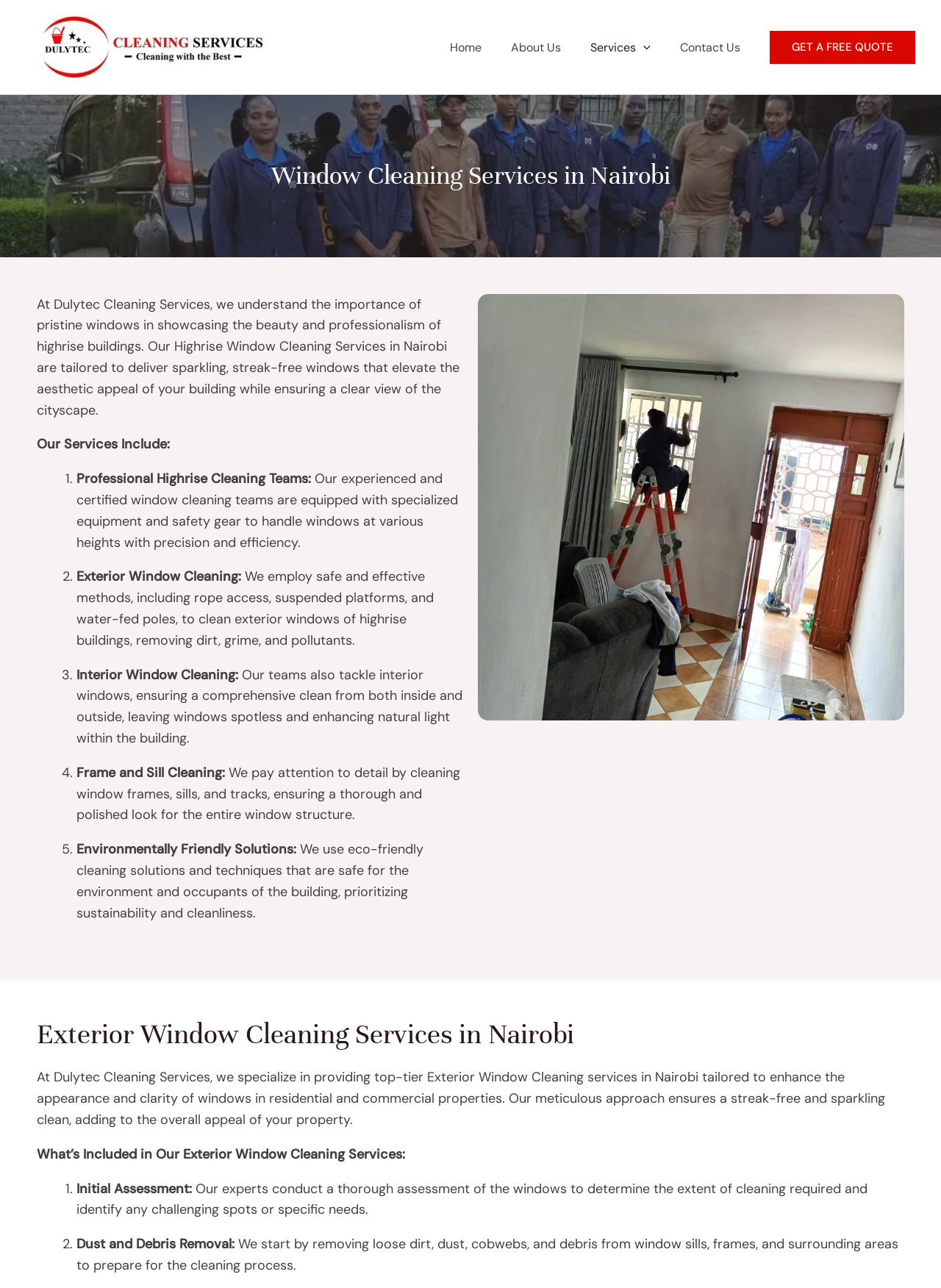What is the company's phone number? Based on the image, give a response in one word or a short phrase.

0725 088107